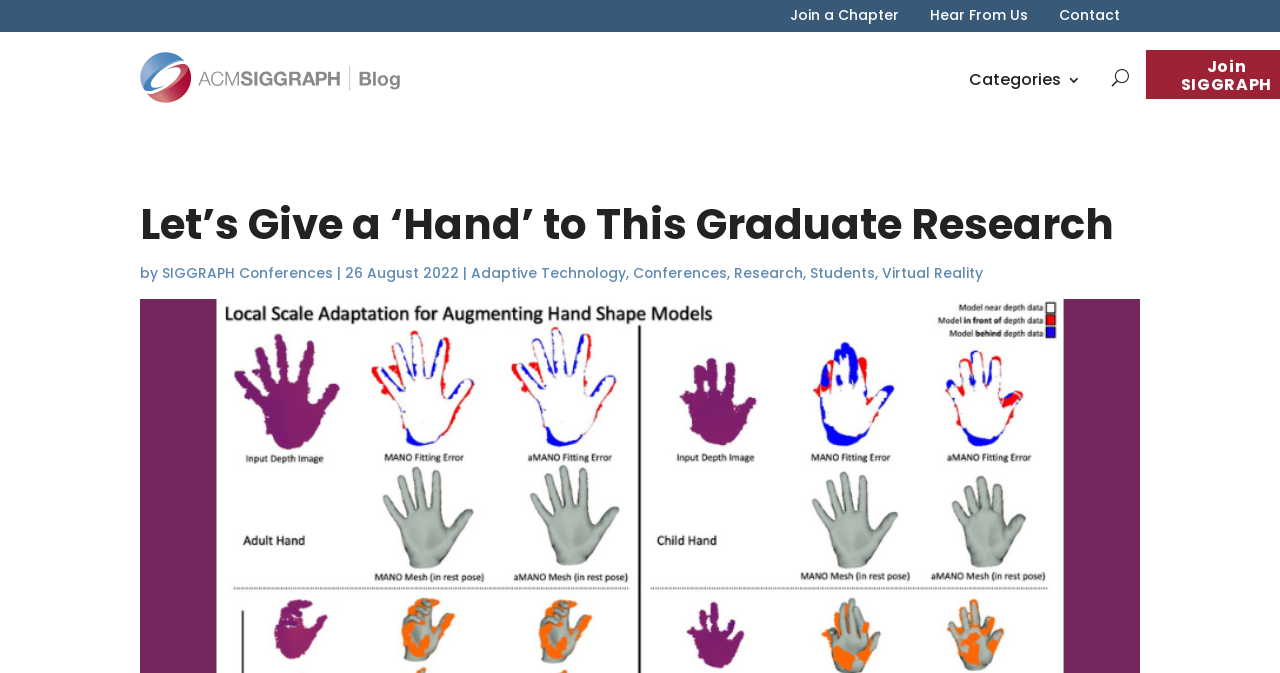Please identify the bounding box coordinates of where to click in order to follow the instruction: "Visit 'SIGGRAPH Conferences'".

[0.127, 0.39, 0.26, 0.42]